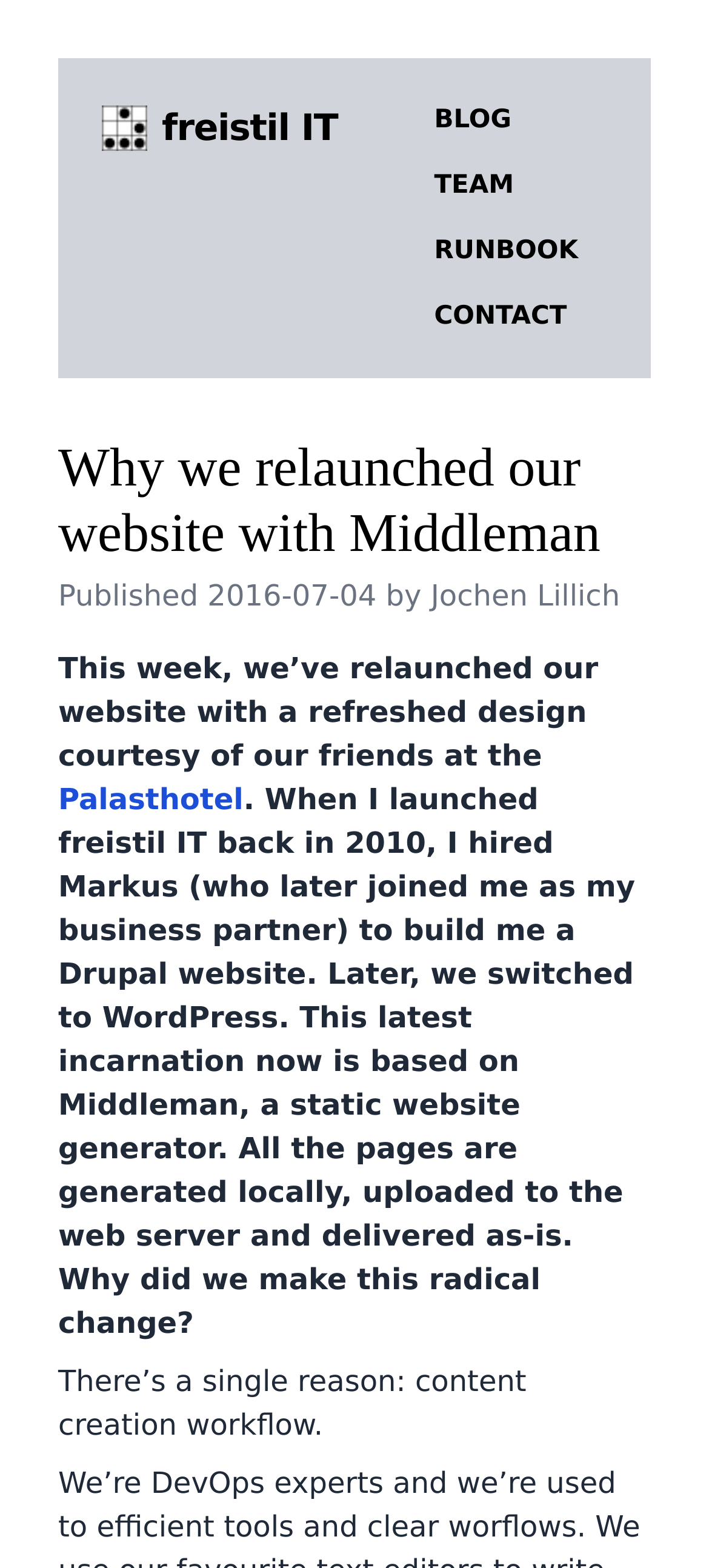Based on the image, give a detailed response to the question: What was the previous website platform?

I determined the previous website platforms by reading the text 'When I launched freistil IT back in 2010, I hired Markus (who later joined me as my business partner) to build me a Drupal website. Later, we switched to WordPress.' which mentions the previous platforms used.